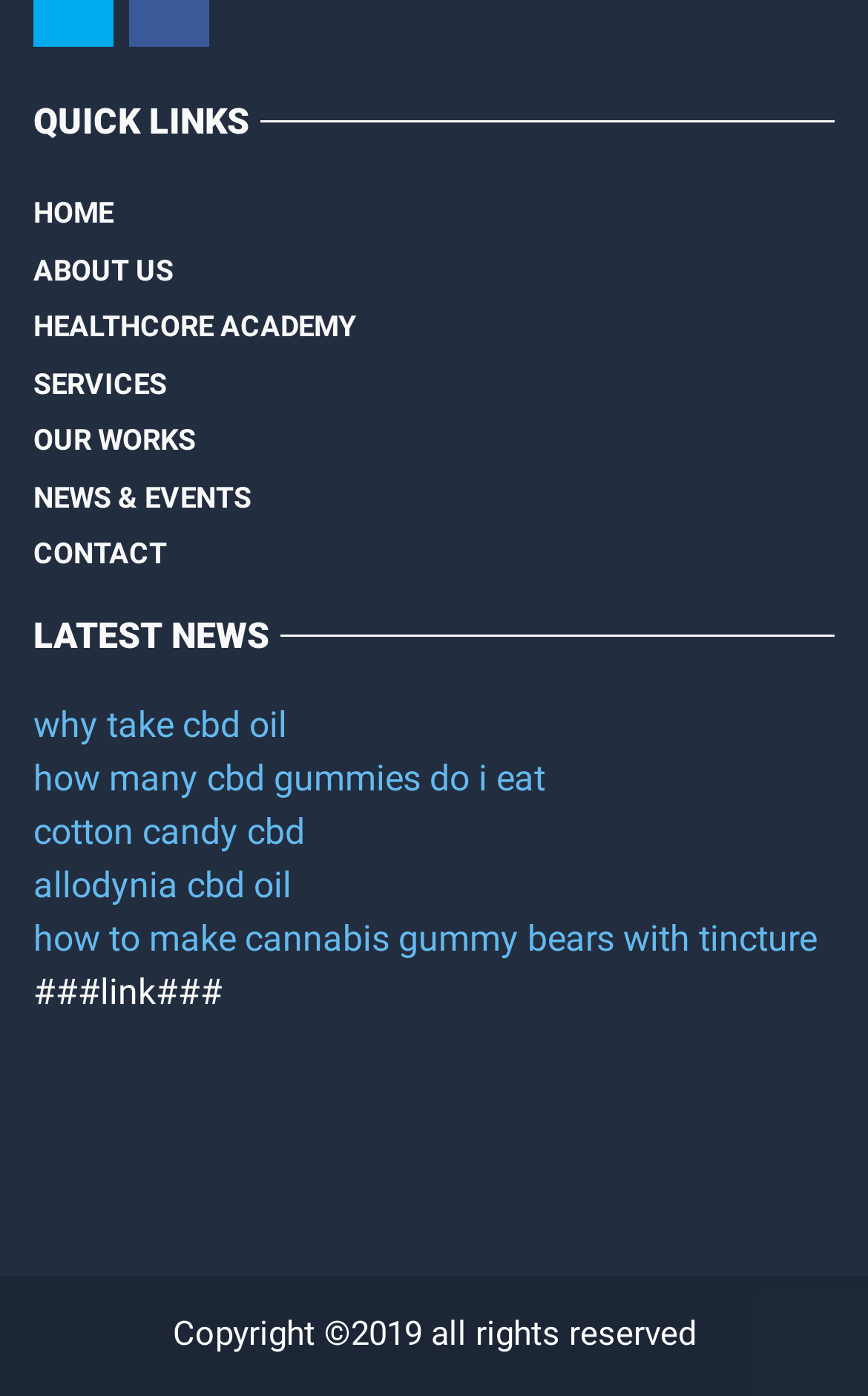What is the copyright year?
Please ensure your answer is as detailed and informative as possible.

The copyright year is 2019 because the StaticText at the bottom of the webpage says 'Copyright ©2019 all rights reserved'.